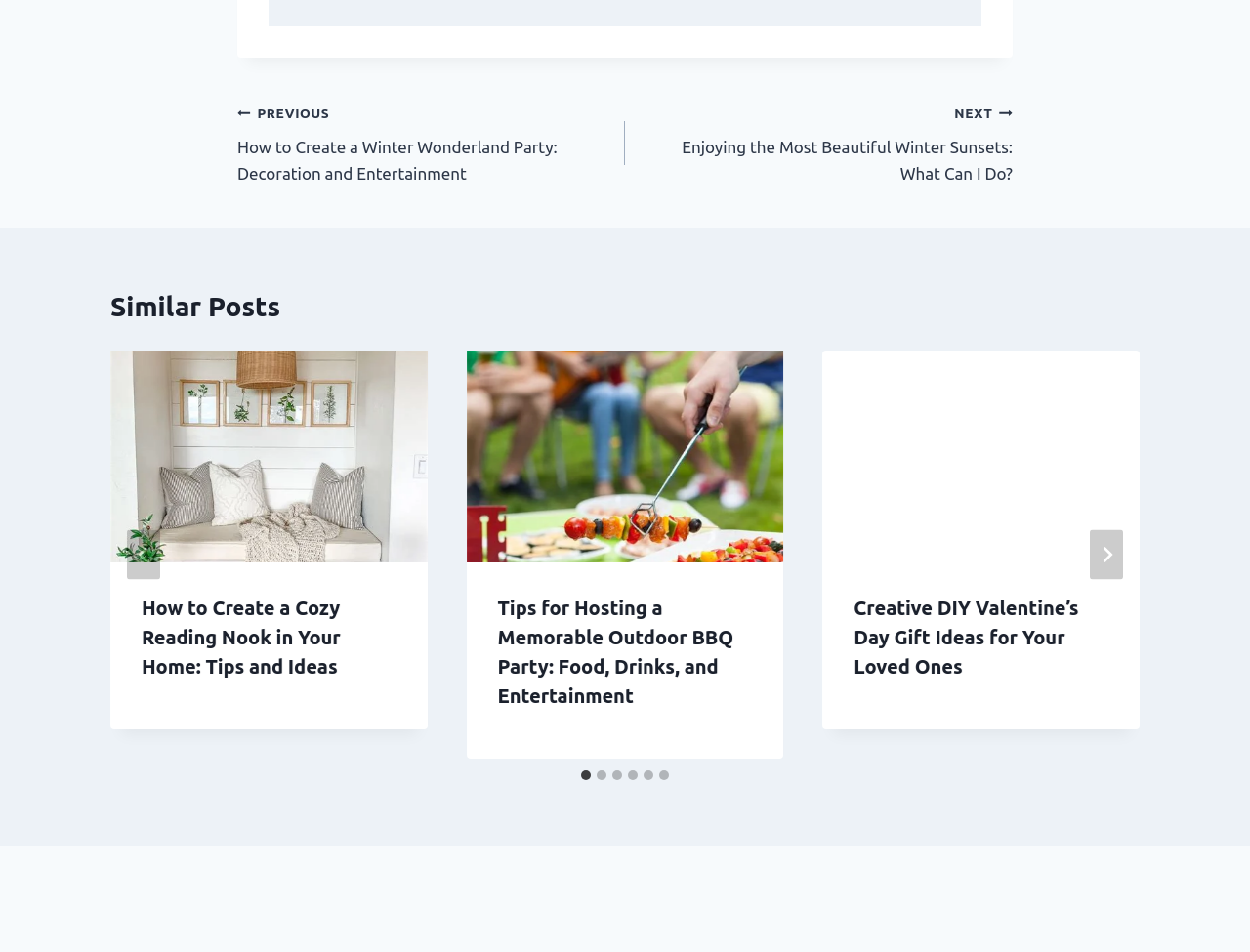Identify the bounding box coordinates for the UI element described as follows: "aria-label="Next"". Ensure the coordinates are four float numbers between 0 and 1, formatted as [left, top, right, bottom].

[0.872, 0.556, 0.898, 0.608]